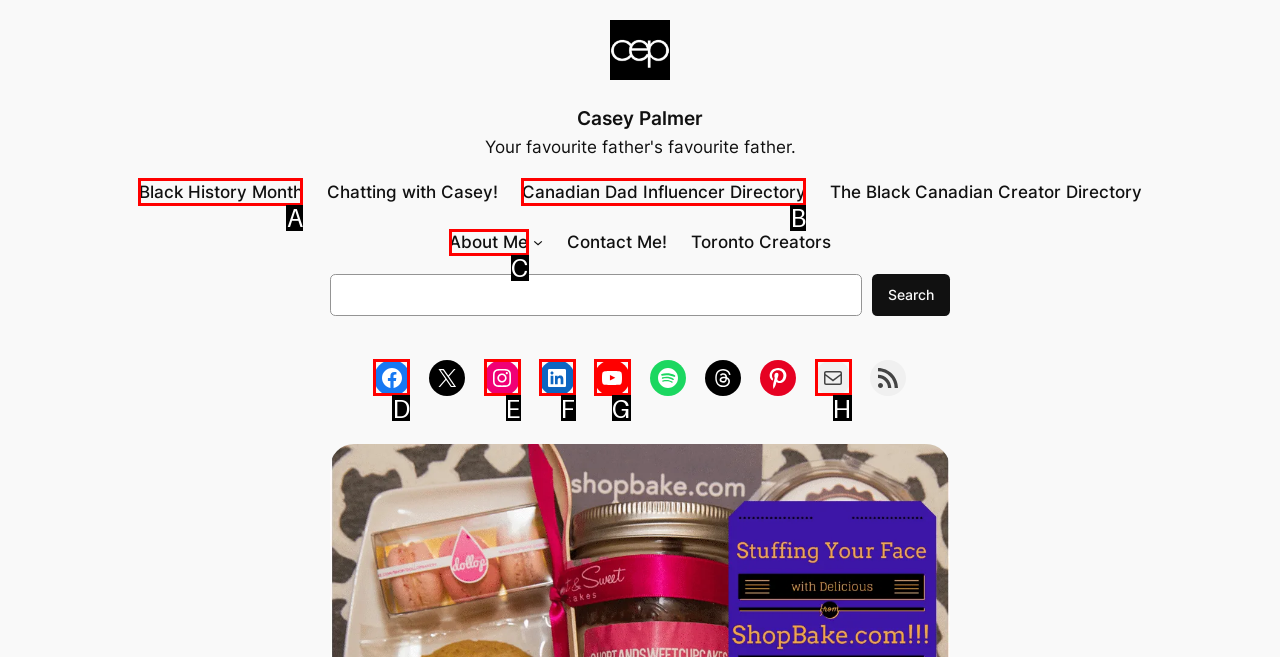Identify which HTML element matches the description: Casey Palmer's YouTube account
Provide your answer in the form of the letter of the correct option from the listed choices.

G